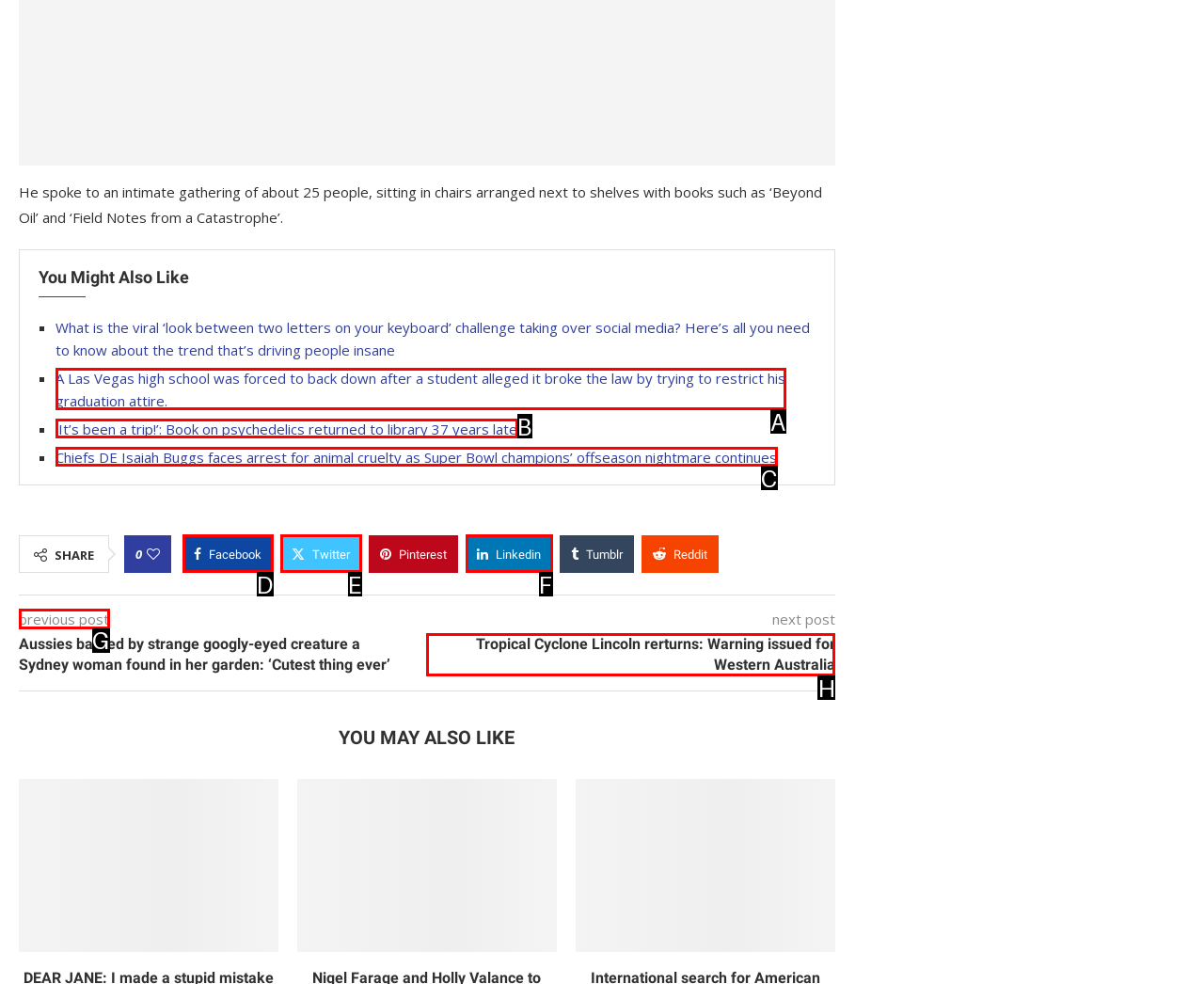Identify the letter of the option to click in order to View the previous post. Answer with the letter directly.

G